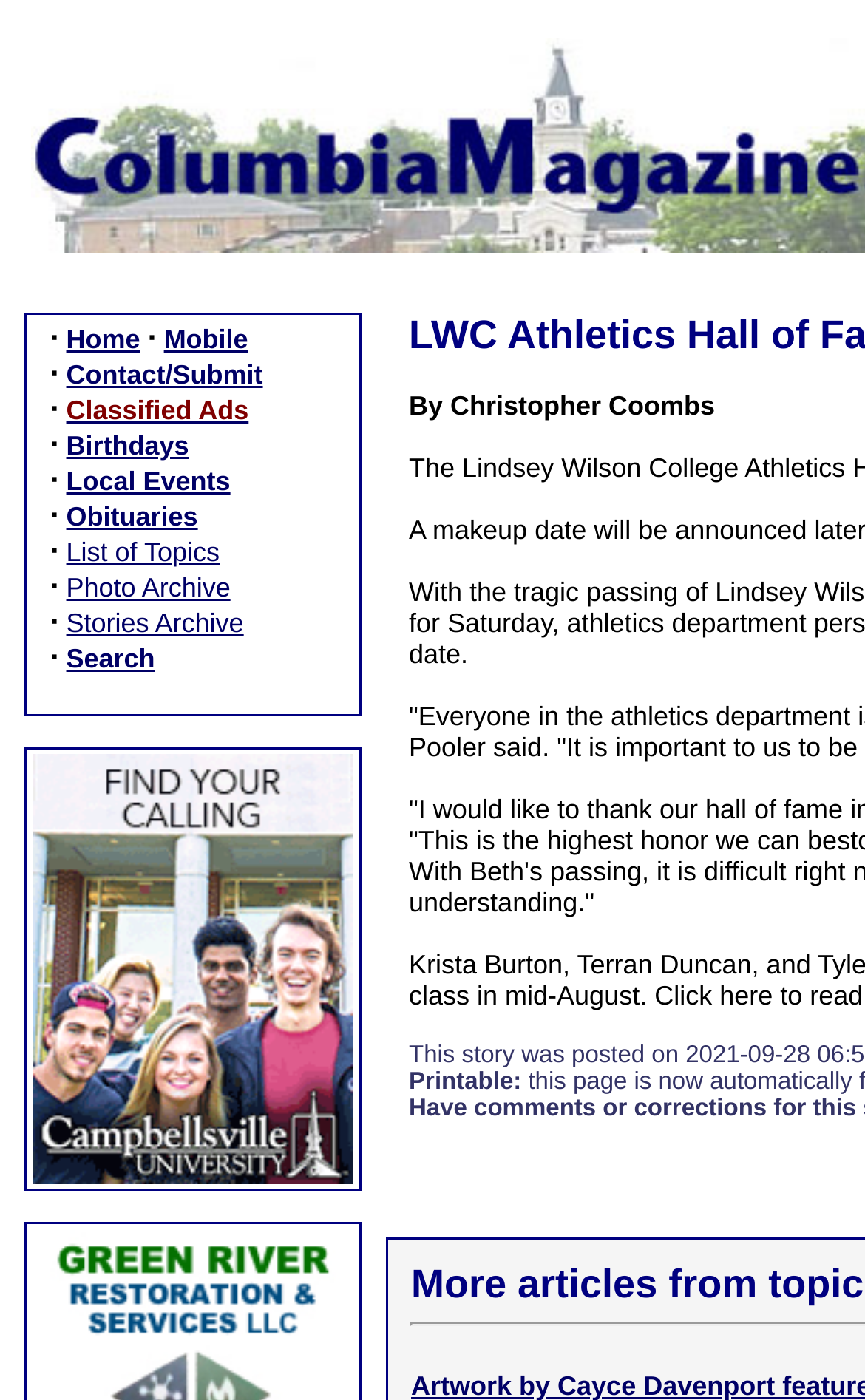Determine the bounding box coordinates of the clickable region to carry out the instruction: "search on the website".

[0.077, 0.459, 0.179, 0.482]